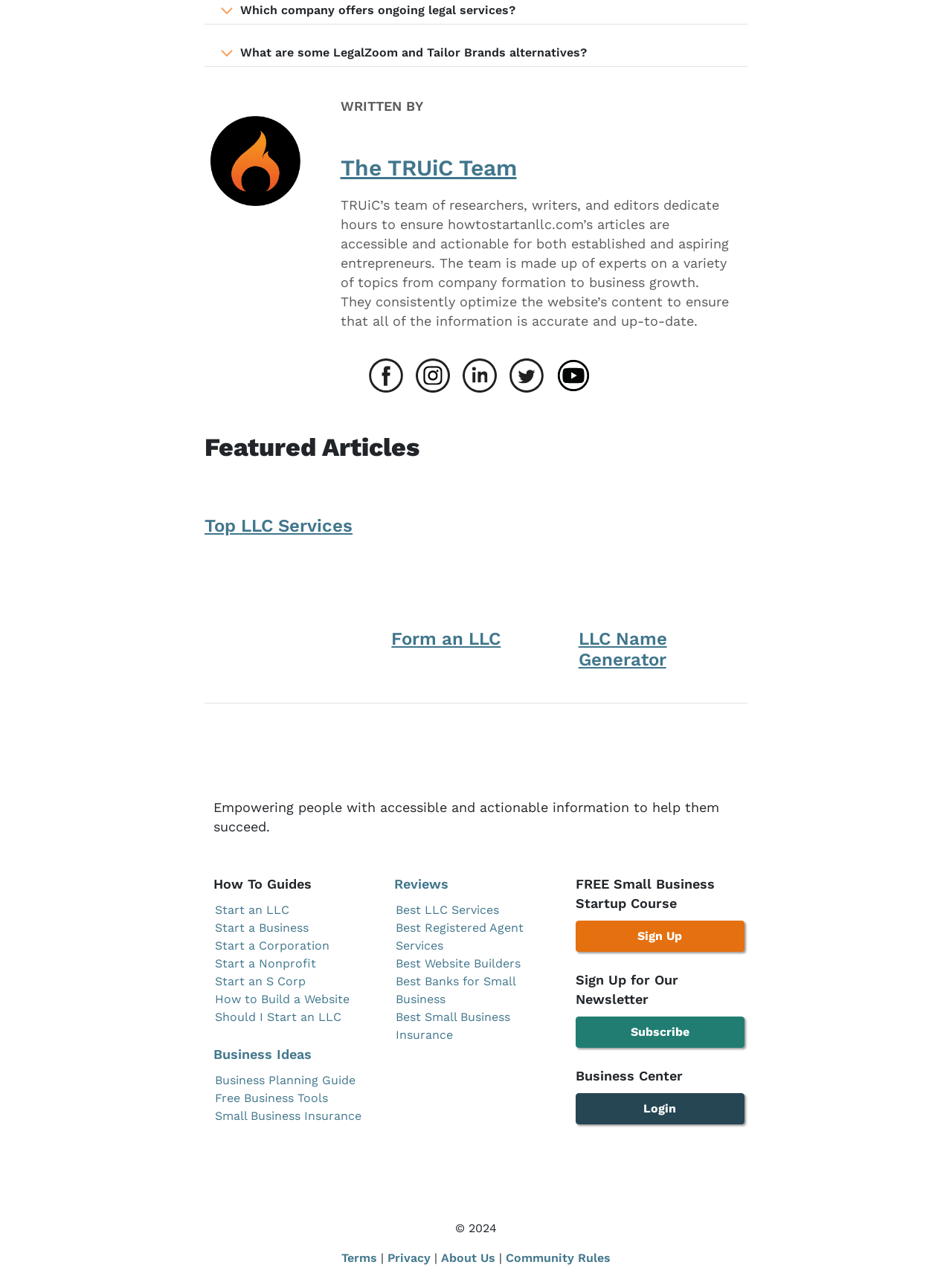Could you highlight the region that needs to be clicked to execute the instruction: "See other events"?

None